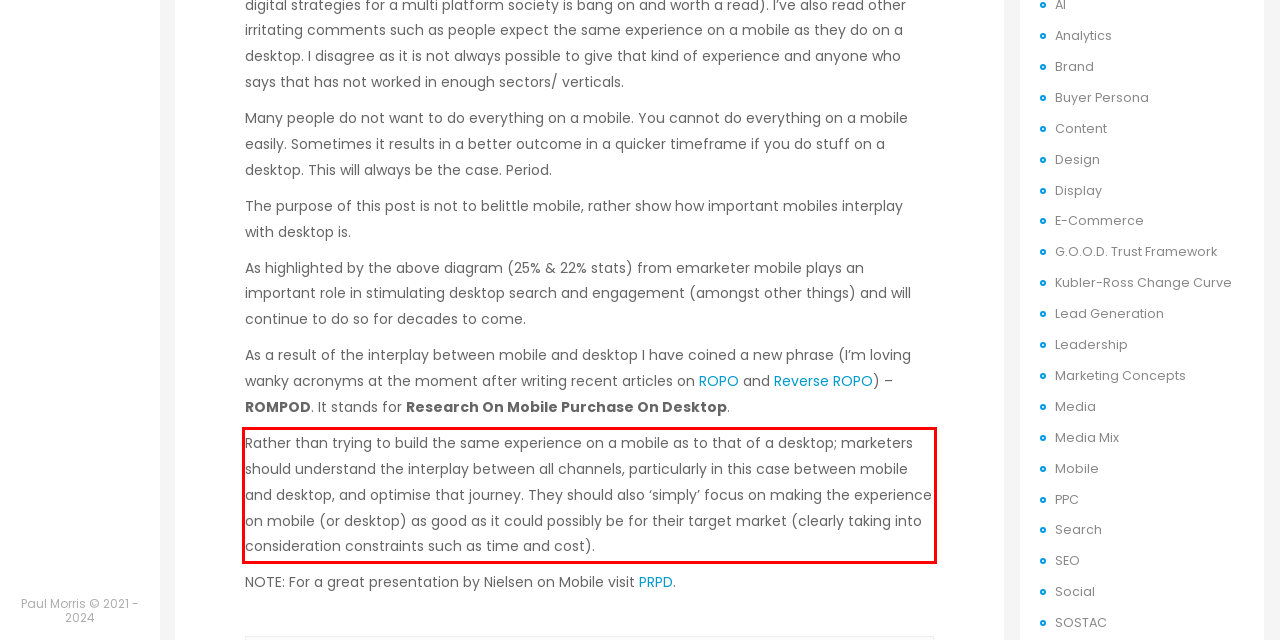Using the provided screenshot of a webpage, recognize and generate the text found within the red rectangle bounding box.

Rather than trying to build the same experience on a mobile as to that of a desktop; marketers should understand the interplay between all channels, particularly in this case between mobile and desktop, and optimise that journey. They should also ‘simply’ focus on making the experience on mobile (or desktop) as good as it could possibly be for their target market (clearly taking into consideration constraints such as time and cost).